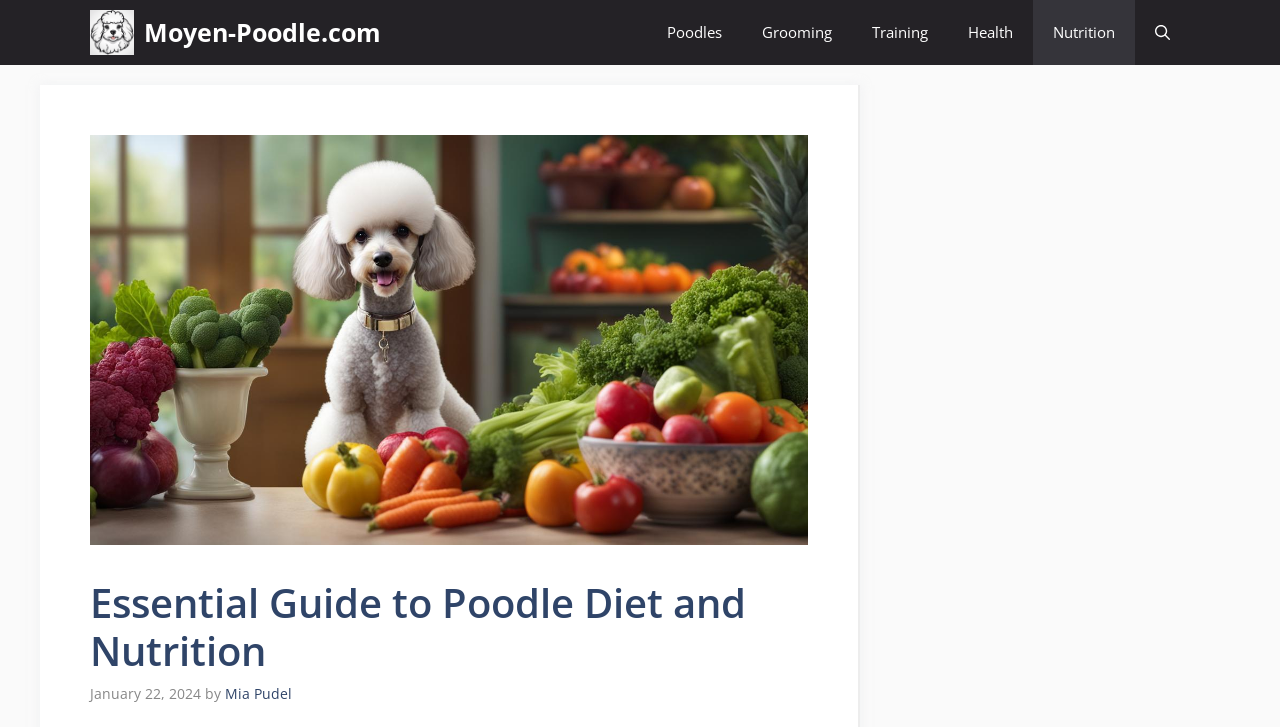Please specify the bounding box coordinates of the clickable region necessary for completing the following instruction: "go to Moyen-Poodle.com". The coordinates must consist of four float numbers between 0 and 1, i.e., [left, top, right, bottom].

[0.07, 0.0, 0.104, 0.089]